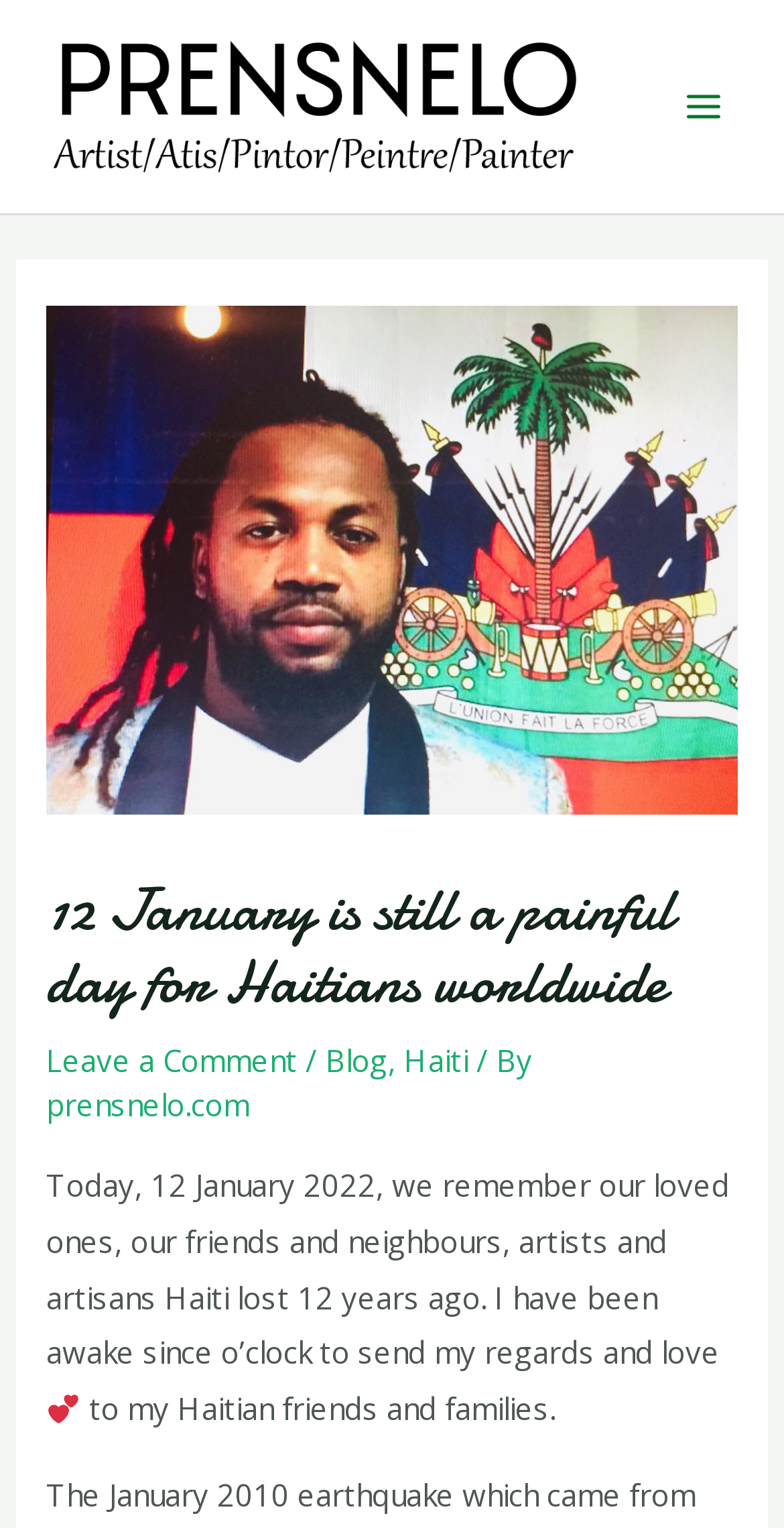Locate the UI element described by Leave a Comment and provide its bounding box coordinates. Use the format (top-left x, top-left y, bottom-right x, bottom-right y) with all values as floating point numbers between 0 and 1.

[0.059, 0.681, 0.38, 0.707]